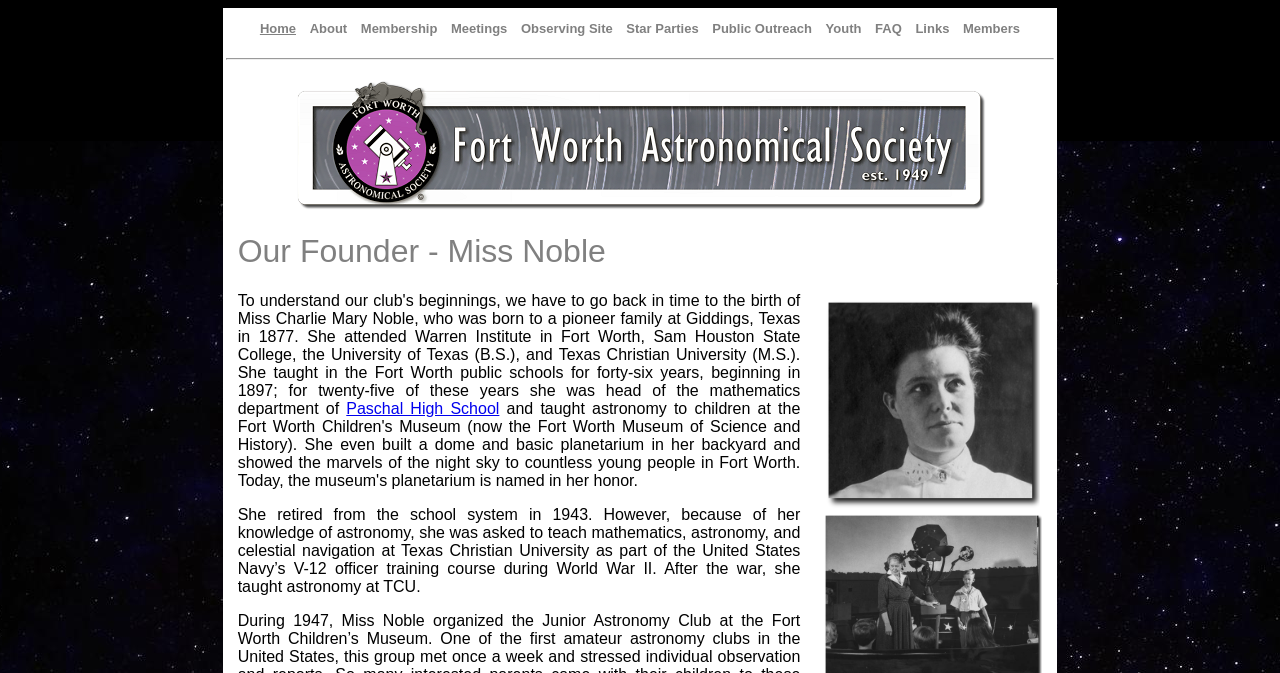Using the element description: "Observing Site", determine the bounding box coordinates for the specified UI element. The coordinates should be four float numbers between 0 and 1, [left, top, right, bottom].

[0.403, 0.024, 0.483, 0.061]